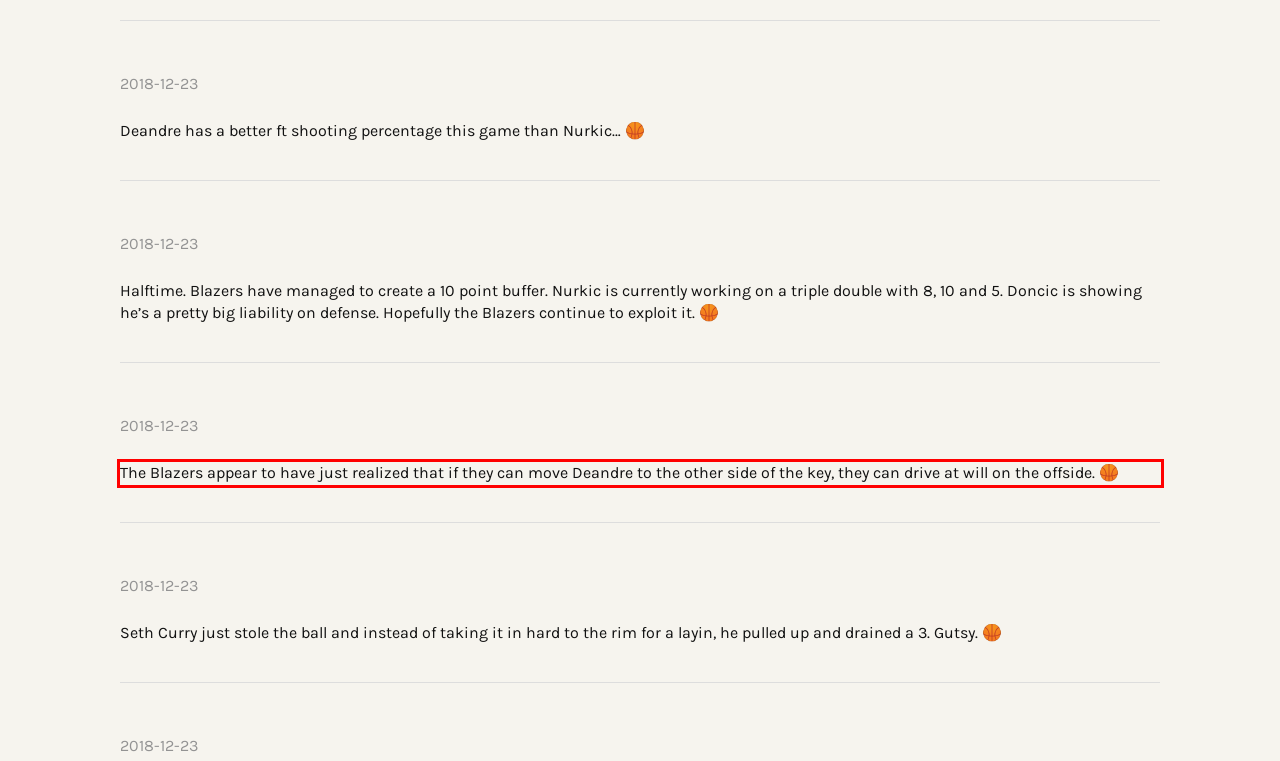Using the webpage screenshot, recognize and capture the text within the red bounding box.

The Blazers appear to have just realized that if they can move Deandre to the other side of the key, they can drive at will on the offside. 🏀